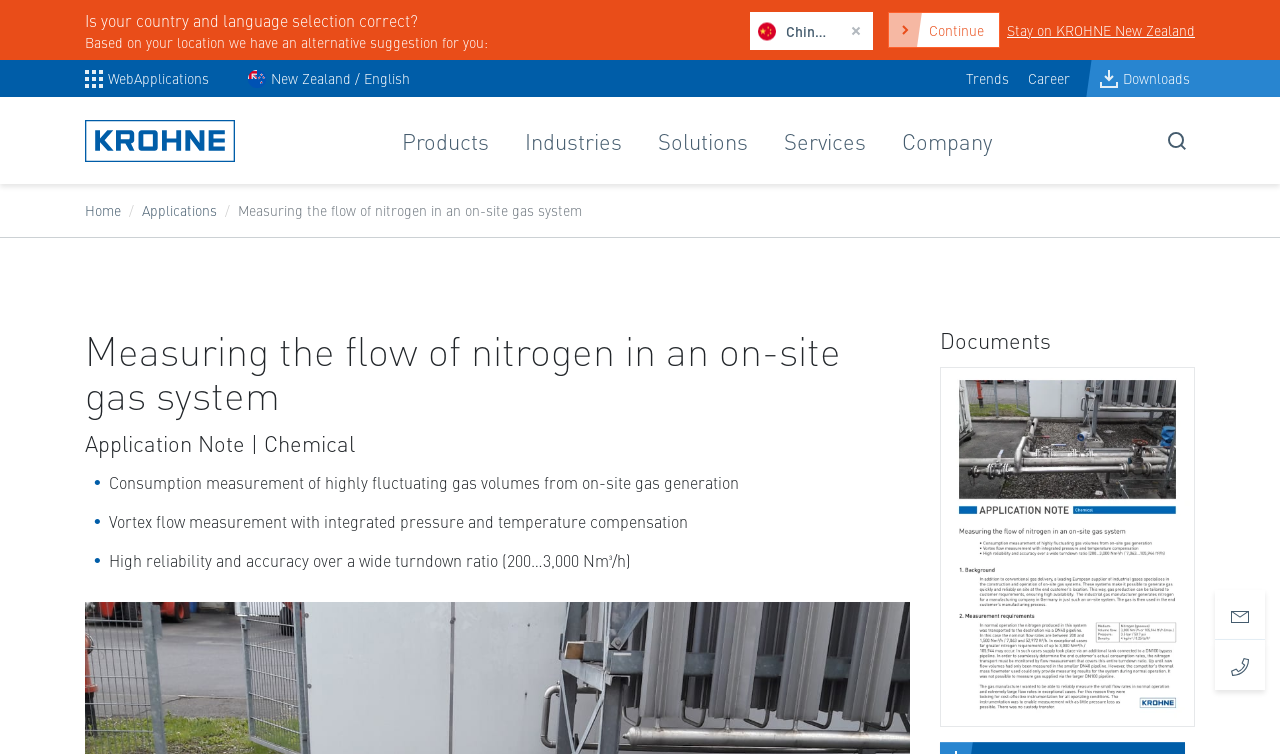Please determine the bounding box coordinates of the area that needs to be clicked to complete this task: 'View Liverpool FC tickets'. The coordinates must be four float numbers between 0 and 1, formatted as [left, top, right, bottom].

None